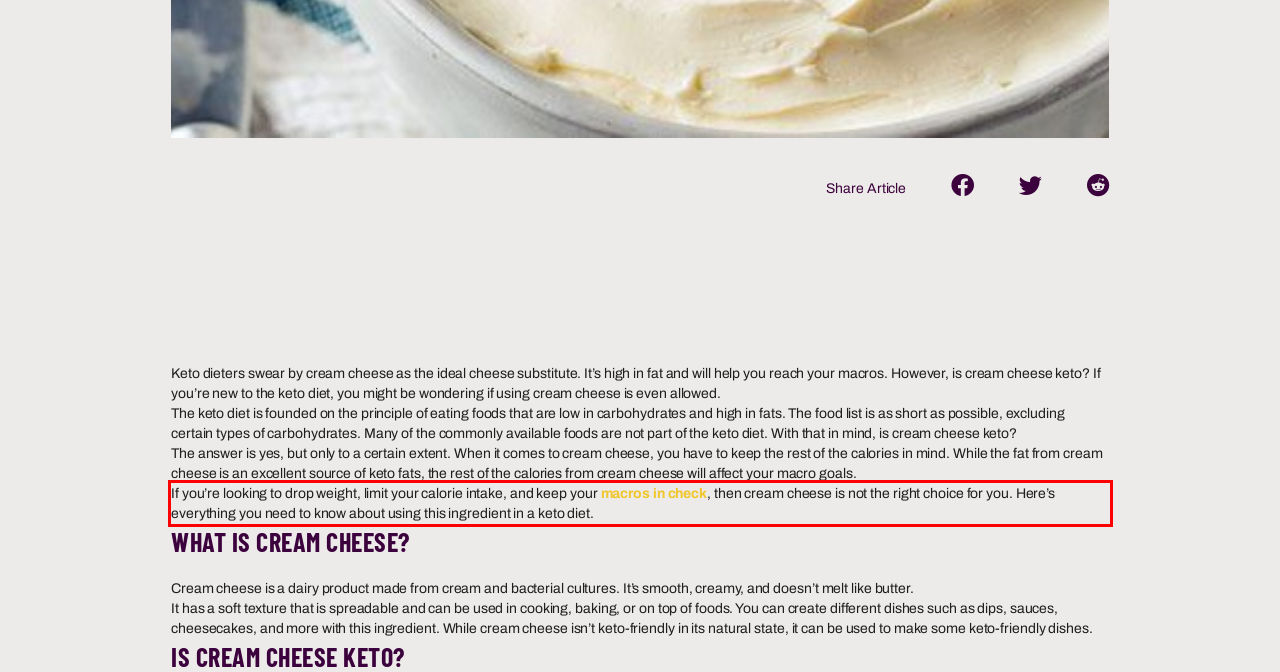You have a screenshot of a webpage with a red bounding box. Identify and extract the text content located inside the red bounding box.

If you’re looking to drop weight, limit your calorie intake, and keep your macros in check, then cream cheese is not the right choice for you. Here’s everything you need to know about using this ingredient in a keto diet.